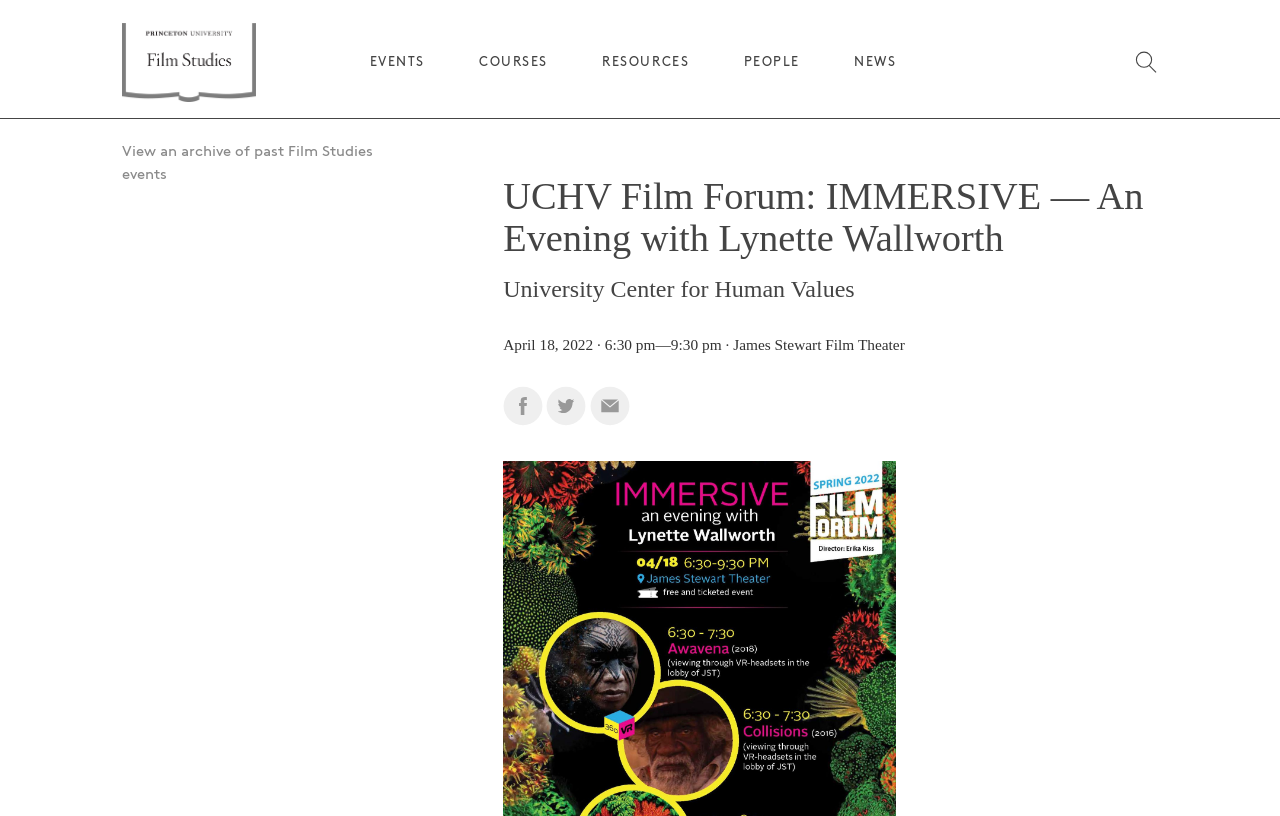What are the sharing options?
Please use the visual content to give a single word or phrase answer.

Facebook, Twitter, Email